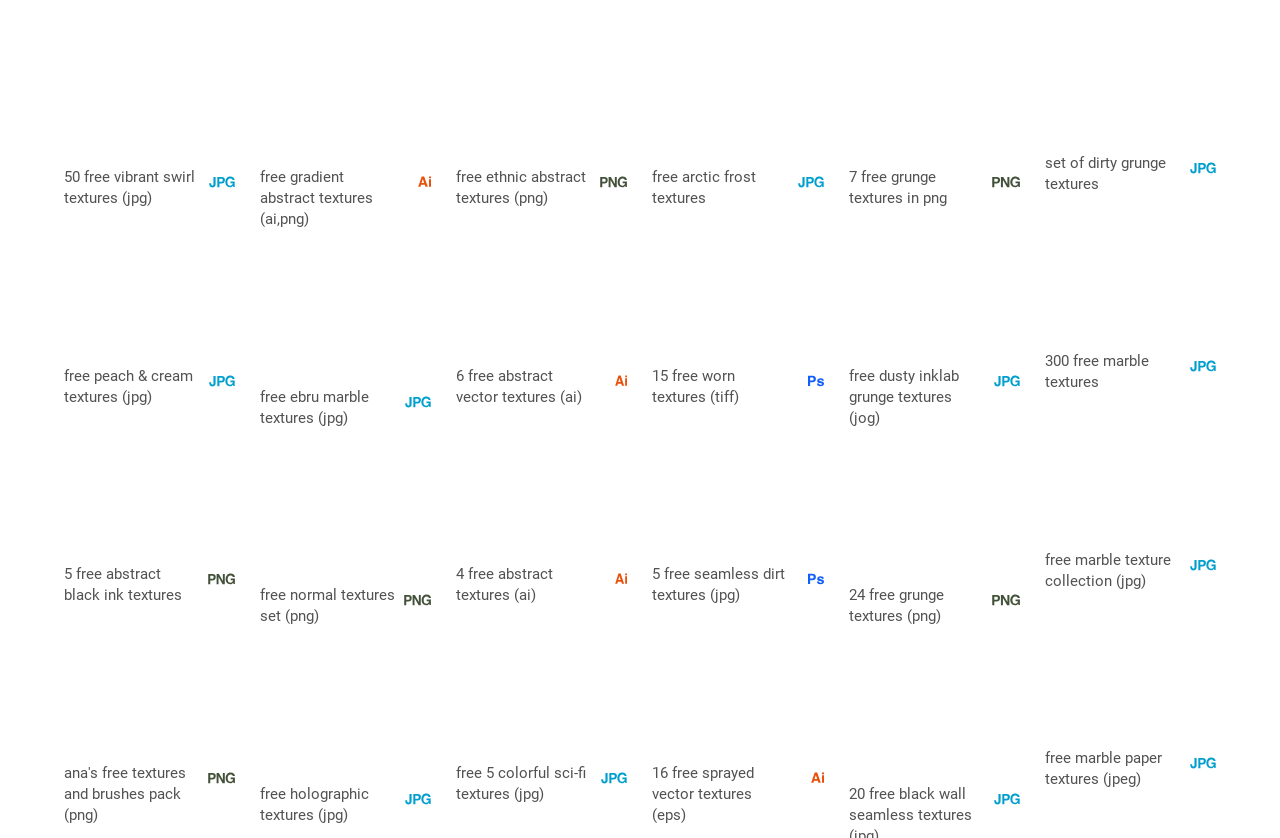Determine the bounding box coordinates of the element that should be clicked to execute the following command: "View Abstract Black Ink Textures".

[0.05, 0.513, 0.184, 0.67]